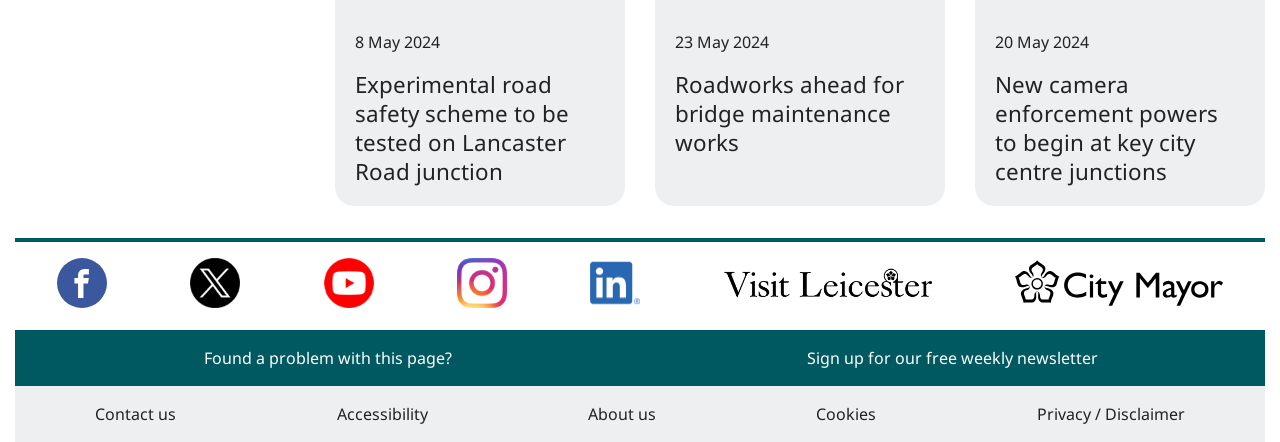What is the purpose of the link with the text 'Found a problem with this page?'?
Based on the content of the image, thoroughly explain and answer the question.

I inferred the purpose of the link by looking at its text 'Found a problem with this page?' which suggests that it is used to report an issue with the current webpage.